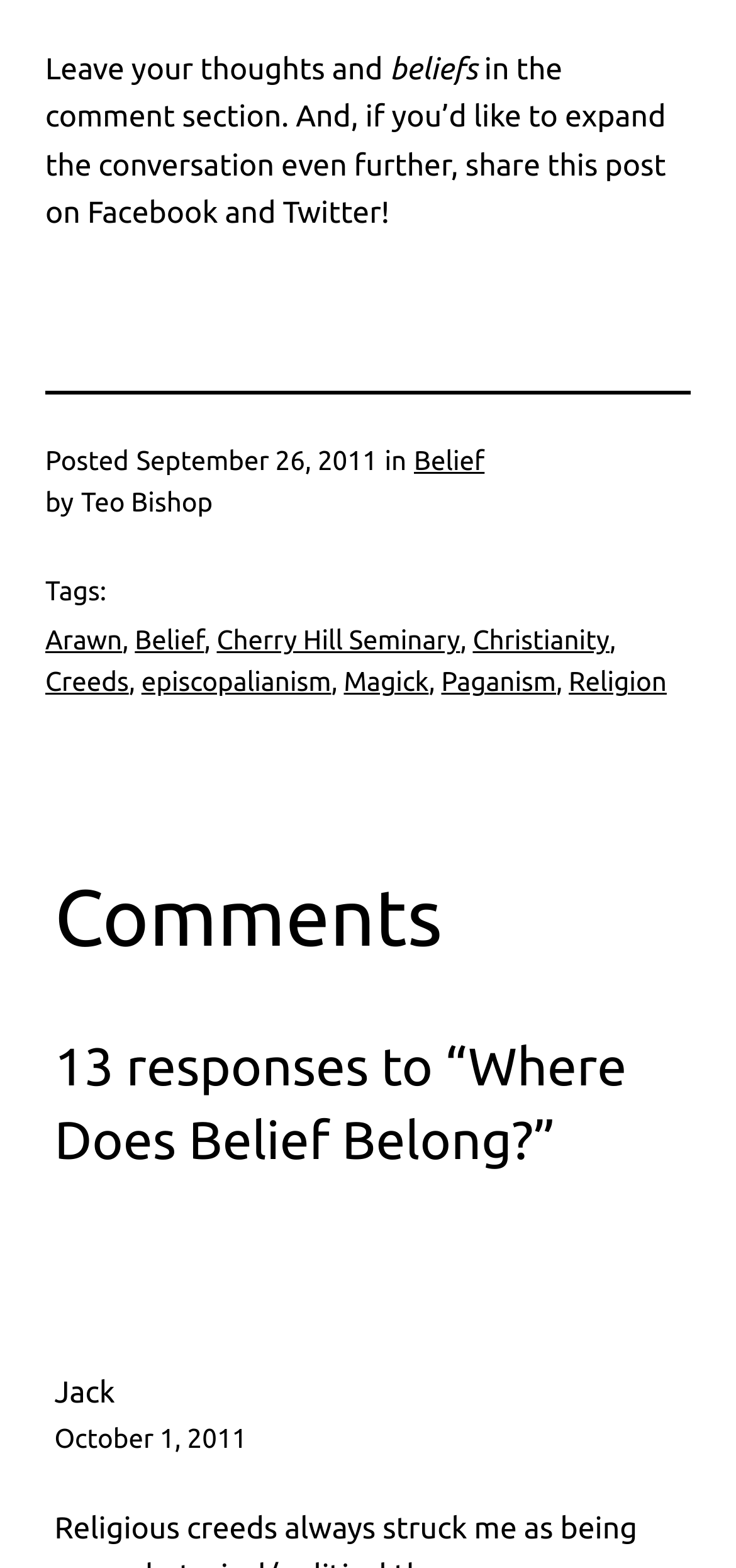How many tags are associated with the post?
Please ensure your answer to the question is detailed and covers all necessary aspects.

The tags associated with the post are listed after the 'Tags:' section, and there are 7 tags in total: Arawn, Belief, Cherry Hill Seminary, Christianity, Creeds, episcopalianism, Magick, and Paganism.